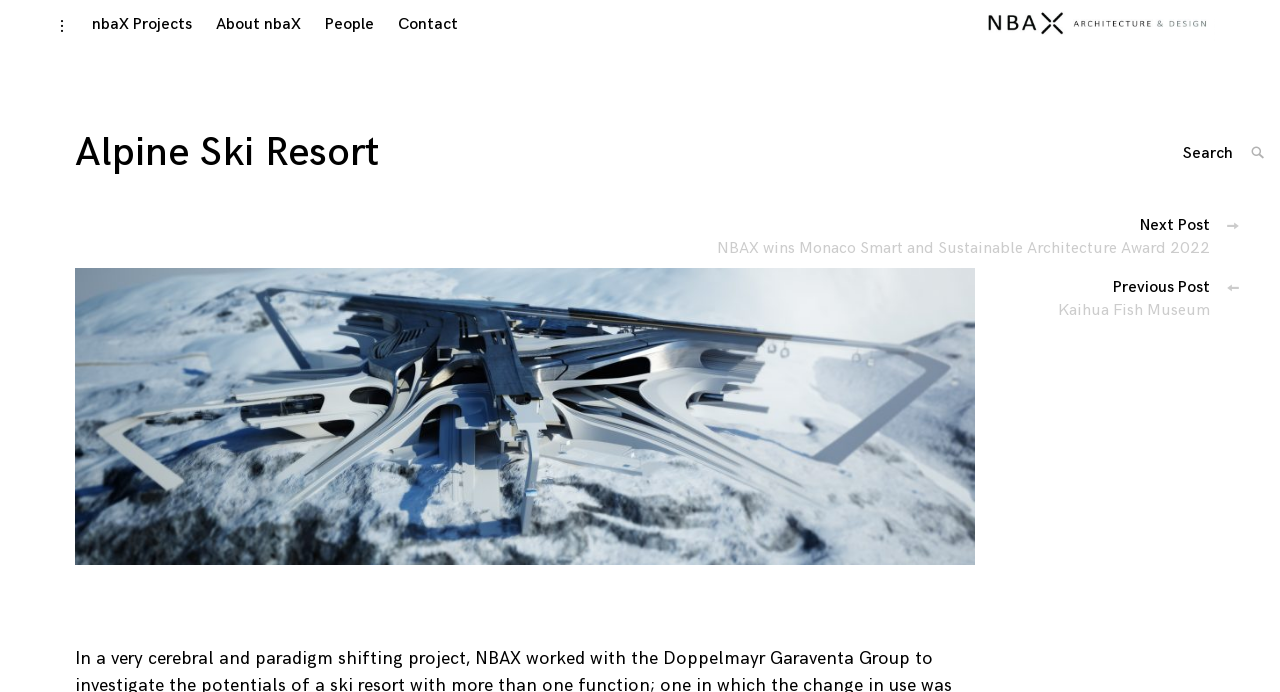Pinpoint the bounding box coordinates of the clickable element needed to complete the instruction: "go to next post". The coordinates should be provided as four float numbers between 0 and 1: [left, top, right, bottom].

[0.805, 0.275, 0.945, 0.439]